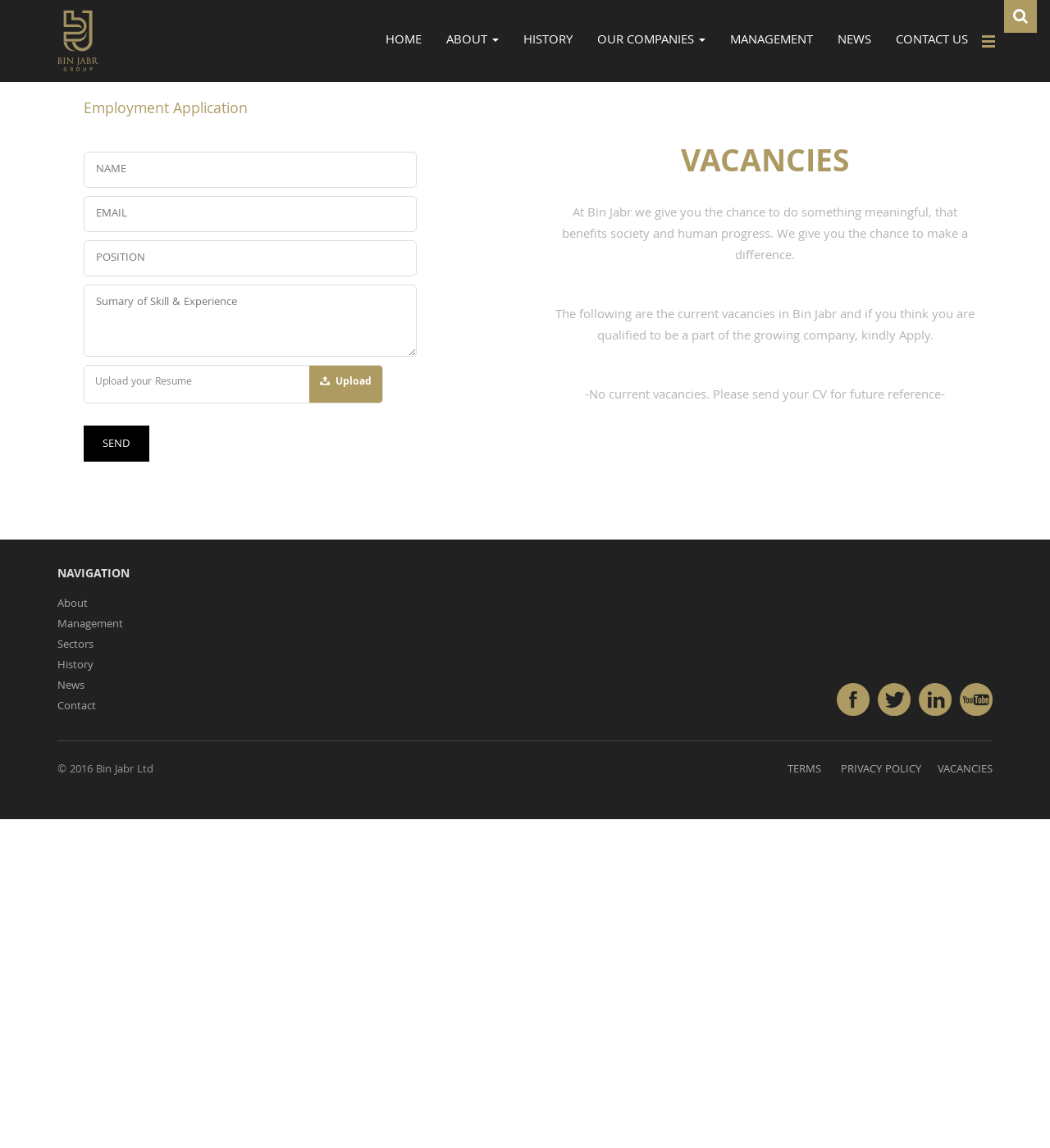Please determine the bounding box coordinates of the element's region to click in order to carry out the following instruction: "Fill in the NAME field". The coordinates should be four float numbers between 0 and 1, i.e., [left, top, right, bottom].

[0.08, 0.132, 0.396, 0.164]